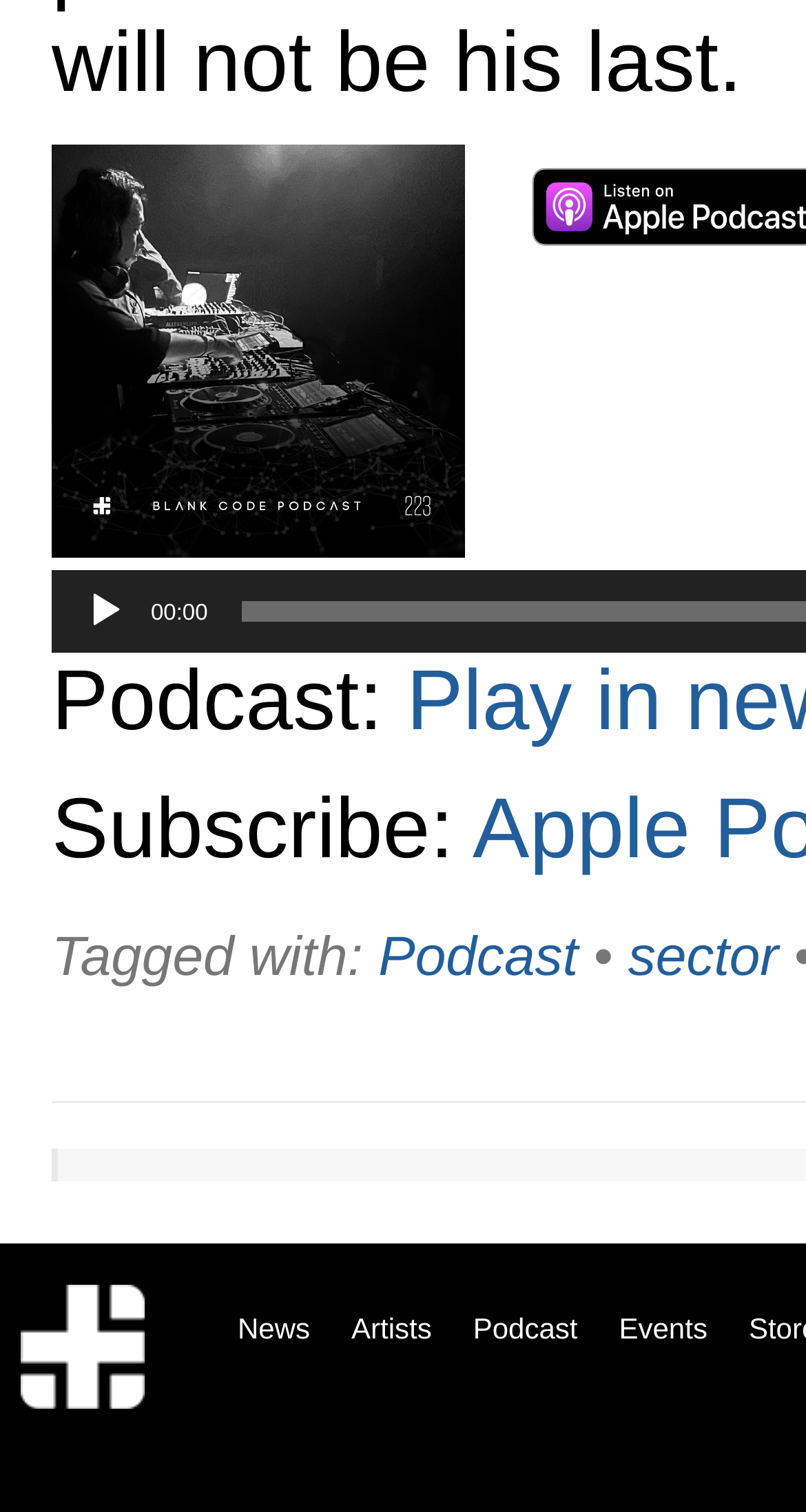Identify the bounding box coordinates of the region that should be clicked to execute the following instruction: "explore Psychology Project Topics and Materials".

None